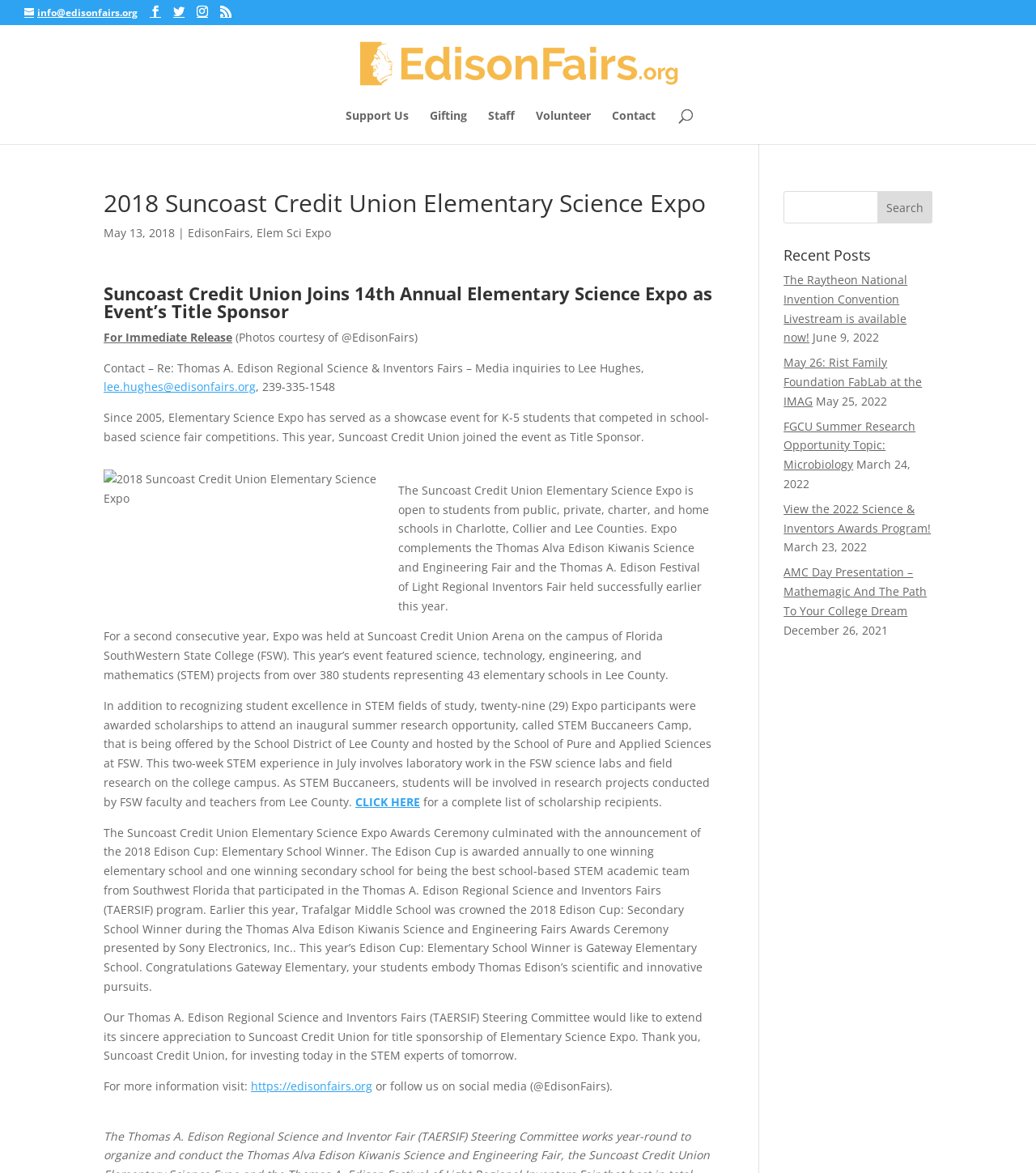Provide the bounding box coordinates of the HTML element described by the text: "Elem Sci Expo".

[0.248, 0.192, 0.32, 0.205]